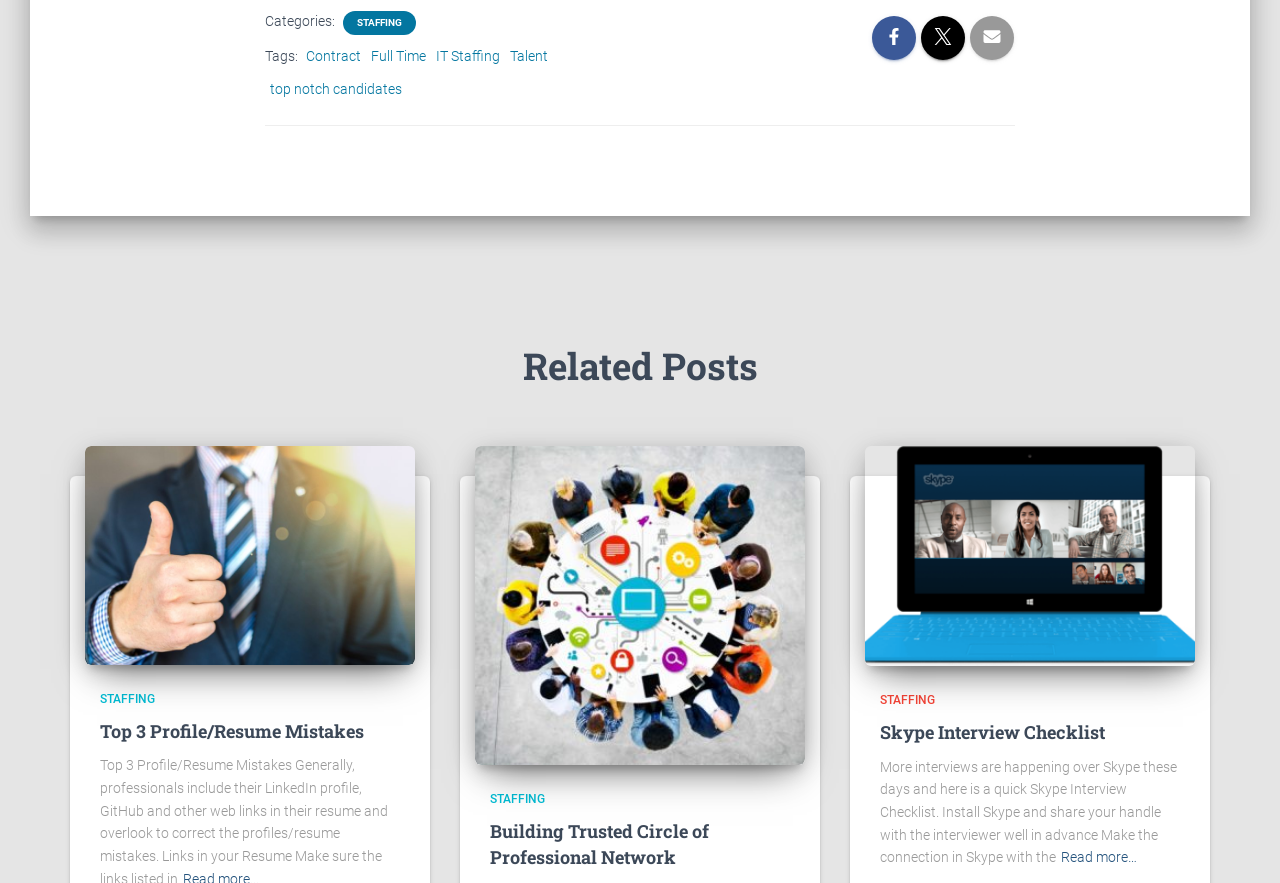Locate the bounding box coordinates of the area you need to click to fulfill this instruction: 'Click on the 'Read more…' link'. The coordinates must be in the form of four float numbers ranging from 0 to 1: [left, top, right, bottom].

[0.829, 0.958, 0.888, 0.984]